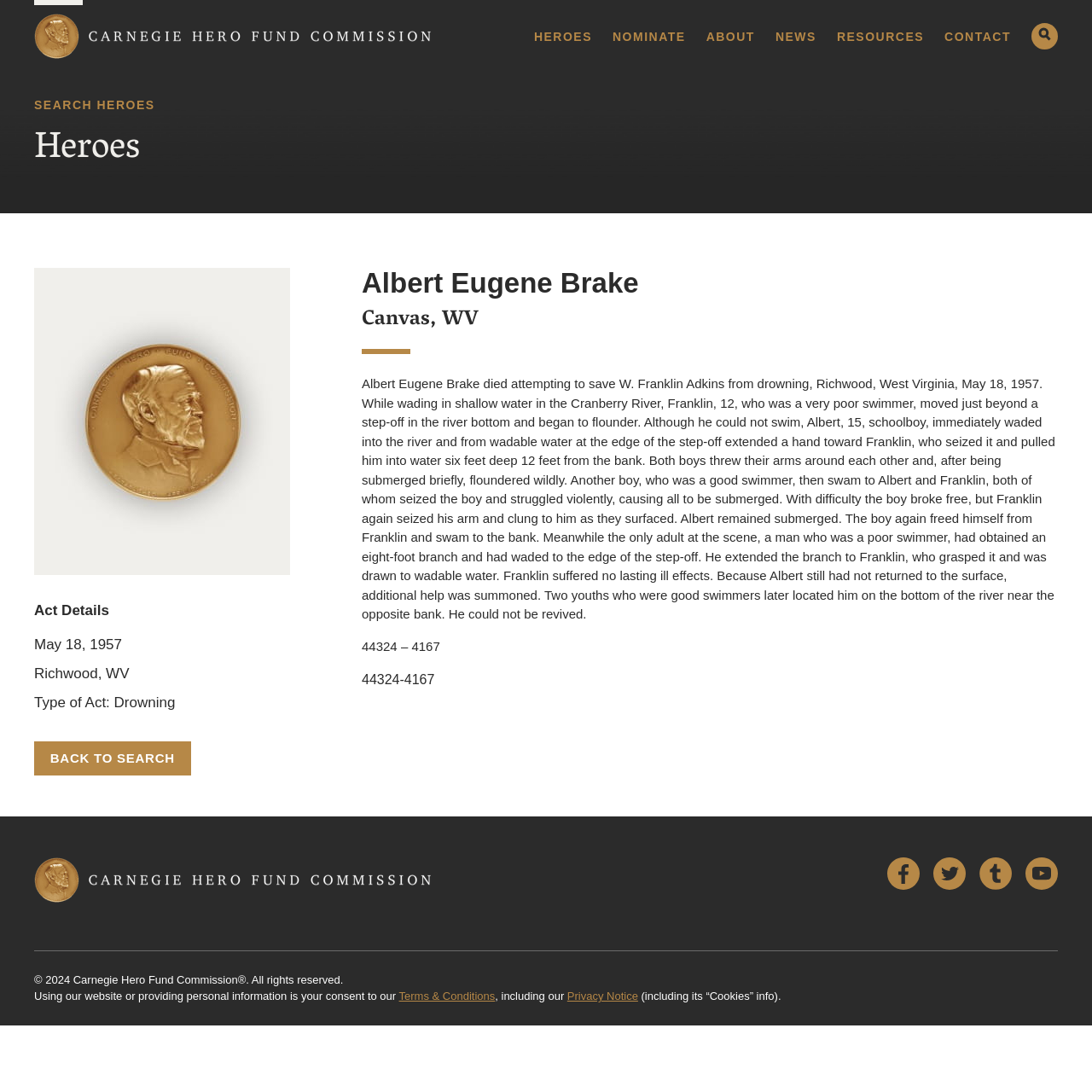Please locate the bounding box coordinates of the element that needs to be clicked to achieve the following instruction: "Go back to search". The coordinates should be four float numbers between 0 and 1, i.e., [left, top, right, bottom].

[0.031, 0.679, 0.175, 0.71]